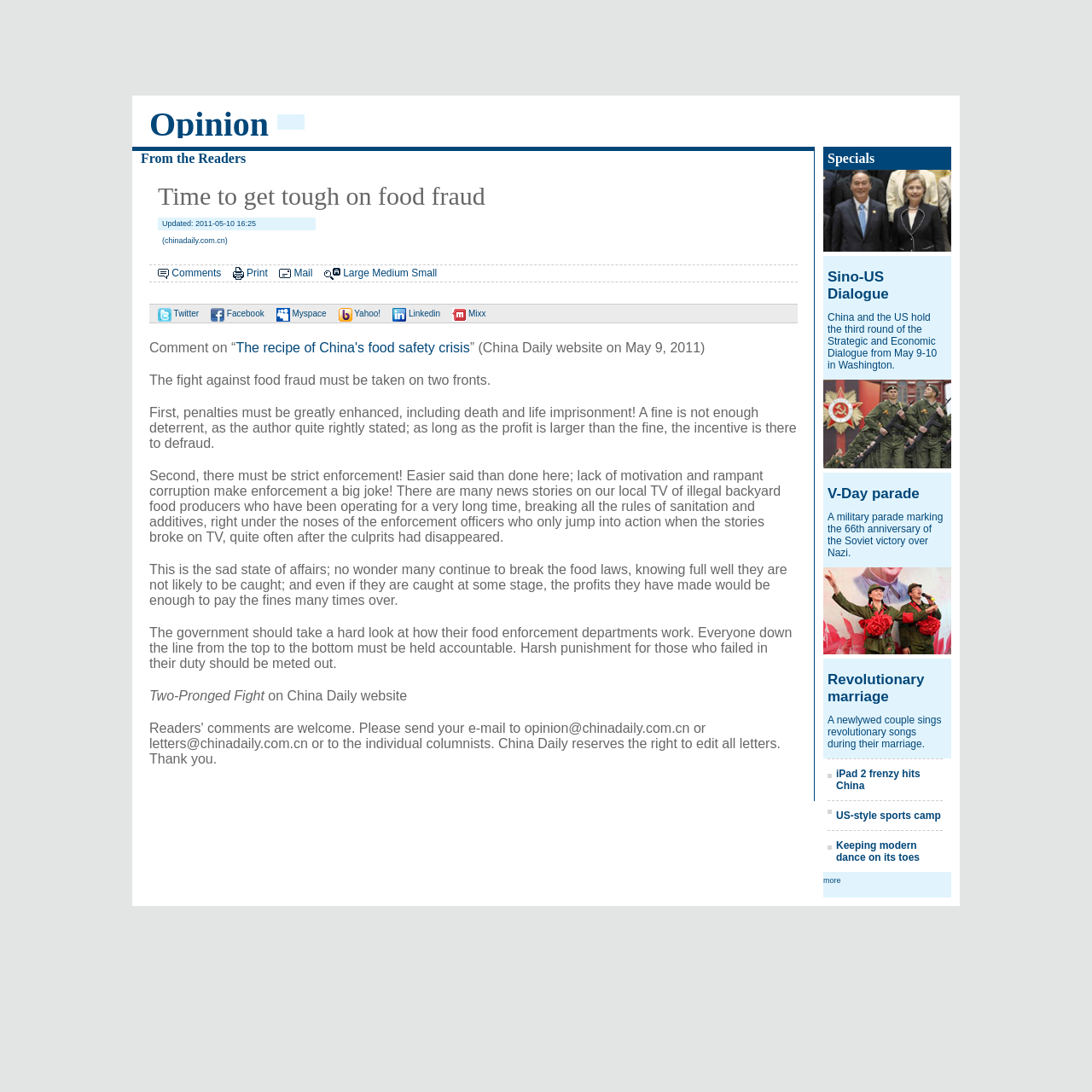Please determine the bounding box coordinates of the element to click on in order to accomplish the following task: "Click on 'Twitter'". Ensure the coordinates are four float numbers ranging from 0 to 1, i.e., [left, top, right, bottom].

[0.137, 0.283, 0.182, 0.292]